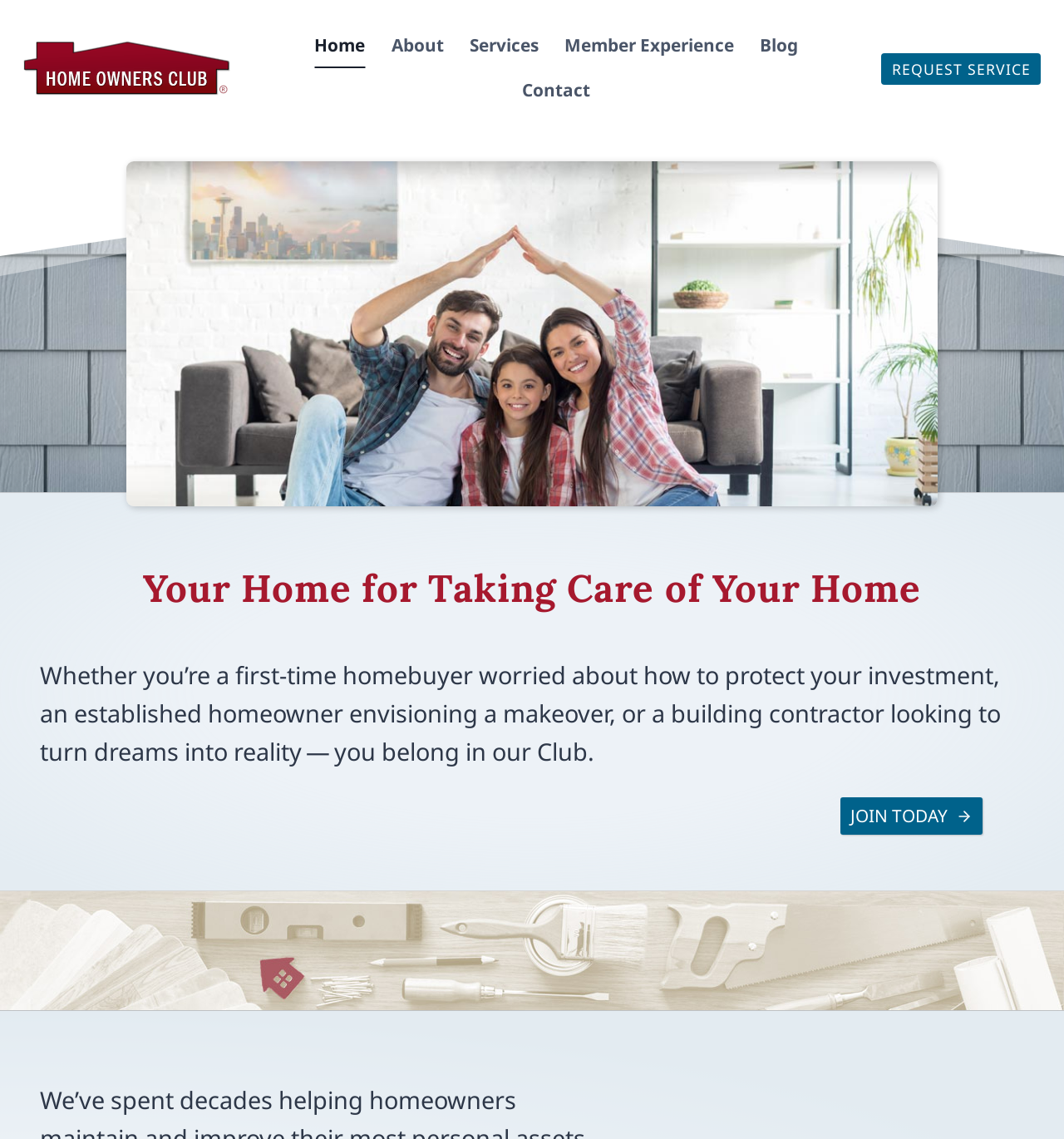Pinpoint the bounding box coordinates of the area that must be clicked to complete this instruction: "Request a service".

[0.828, 0.046, 0.978, 0.075]